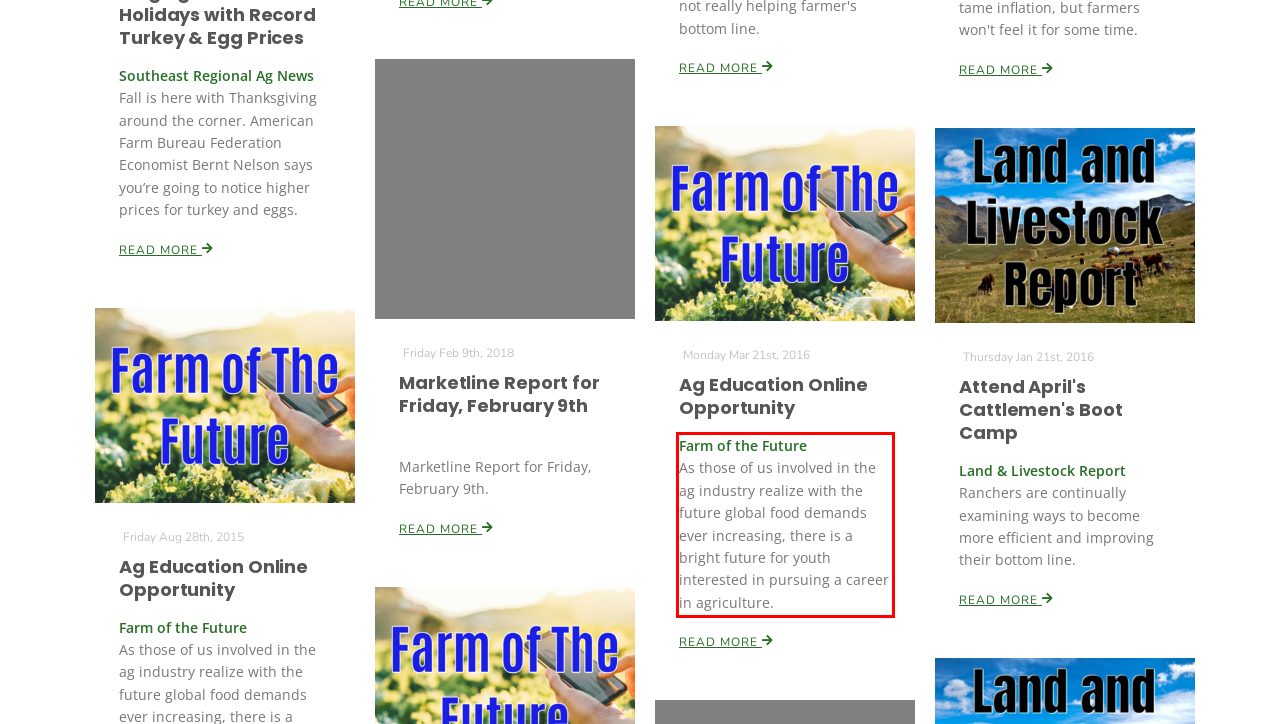Using the provided screenshot of a webpage, recognize and generate the text found within the red rectangle bounding box.

Farm of the Future As those of us involved in the ag industry realize with the future global food demands ever increasing, there is a bright future for youth interested in pursuing a career in agriculture.